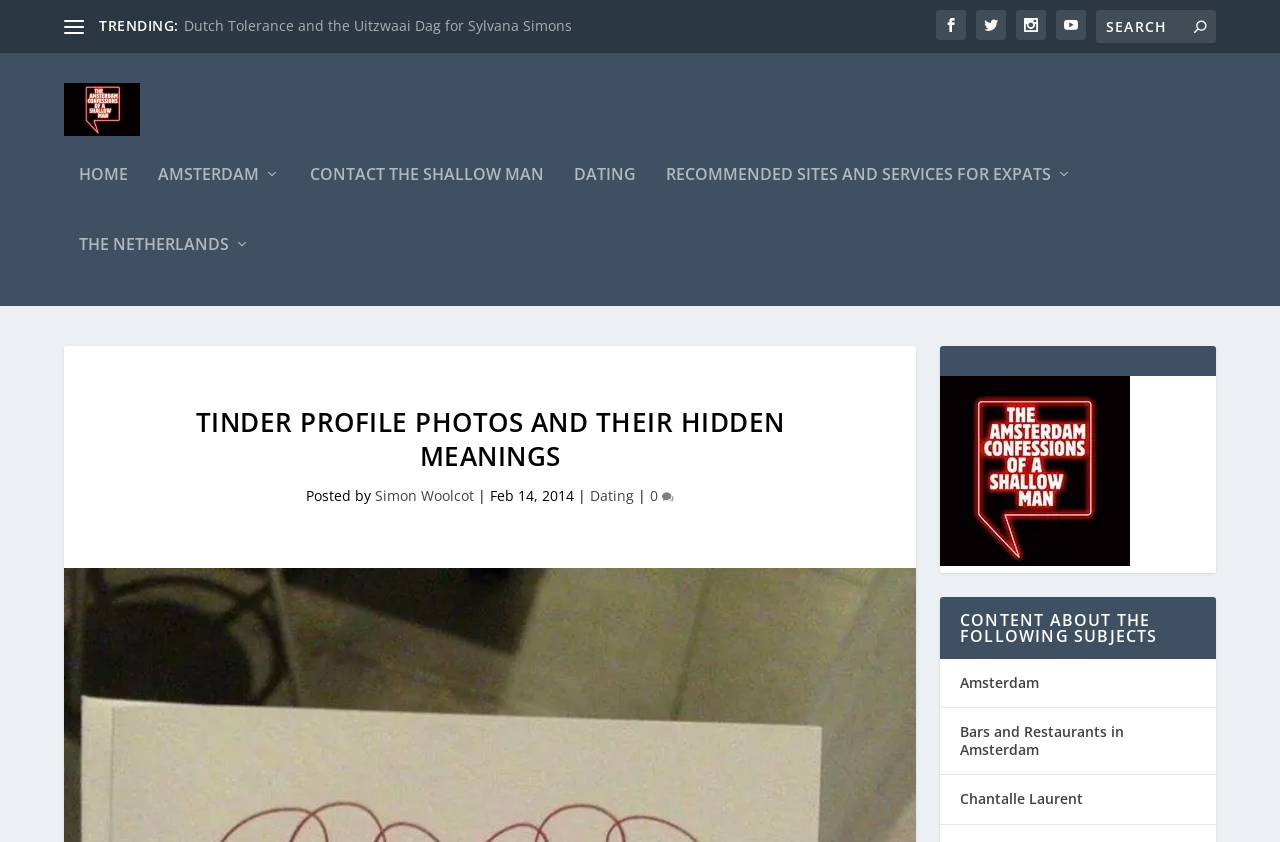What is the category of the article?
Examine the image and give a concise answer in one word or a short phrase.

Dating